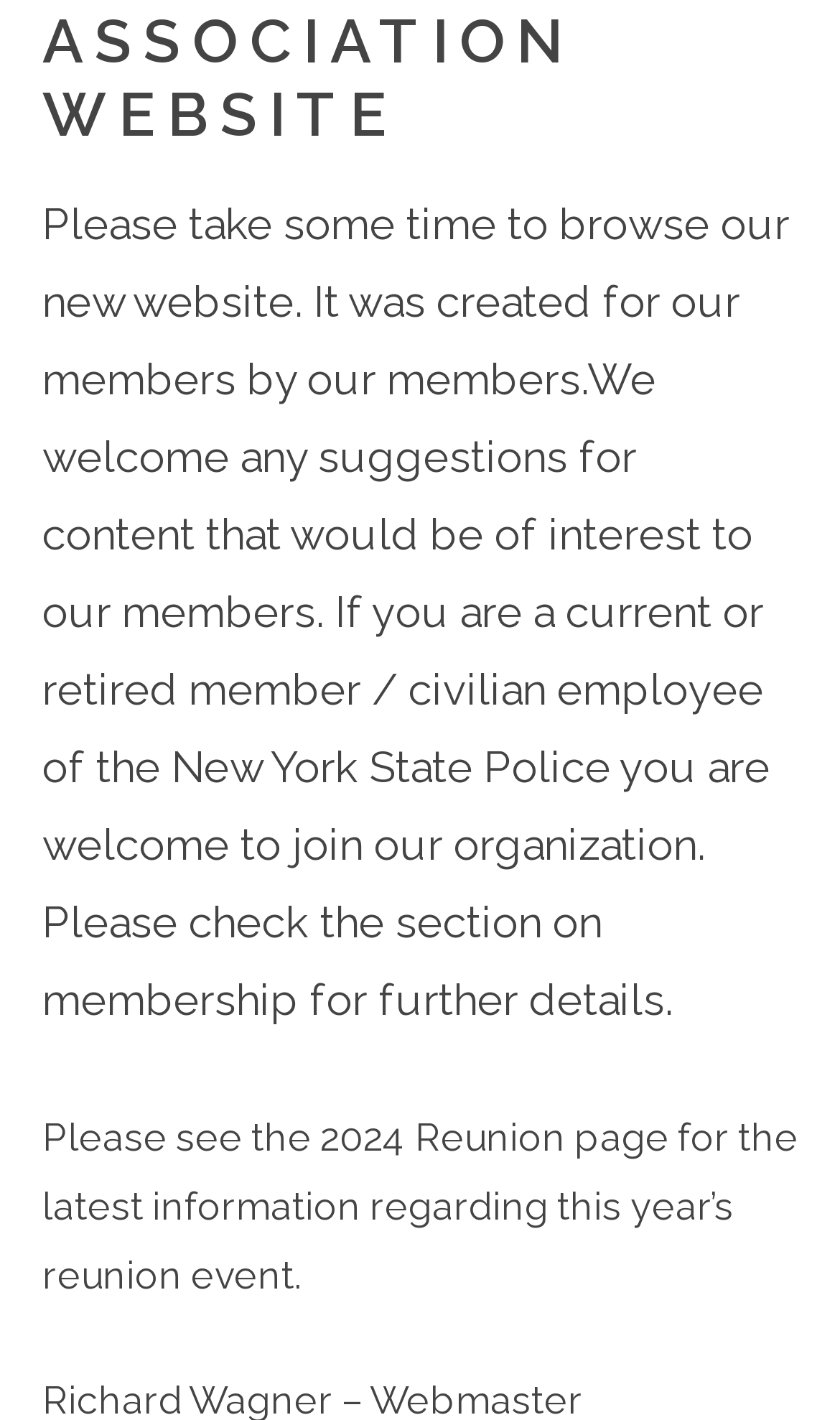Identify the bounding box coordinates for the UI element described as follows: Vision & Dental Insurance. Use the format (top-left x, top-left y, bottom-right x, bottom-right y) and ensure all values are floating point numbers between 0 and 1.

[0.05, 0.678, 0.86, 0.739]